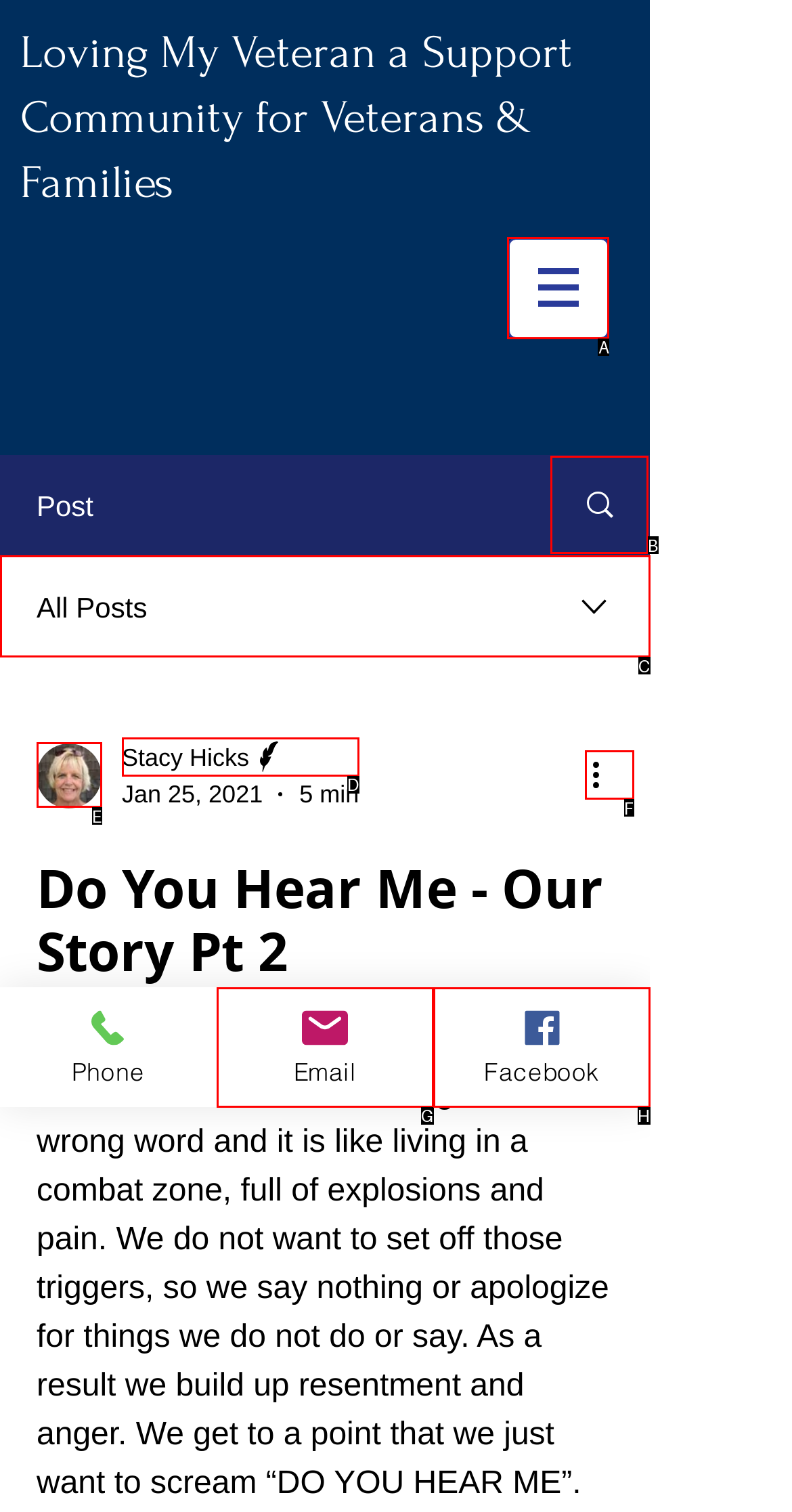Which HTML element should be clicked to fulfill the following task: Select an option from Categories?
Reply with the letter of the appropriate option from the choices given.

None